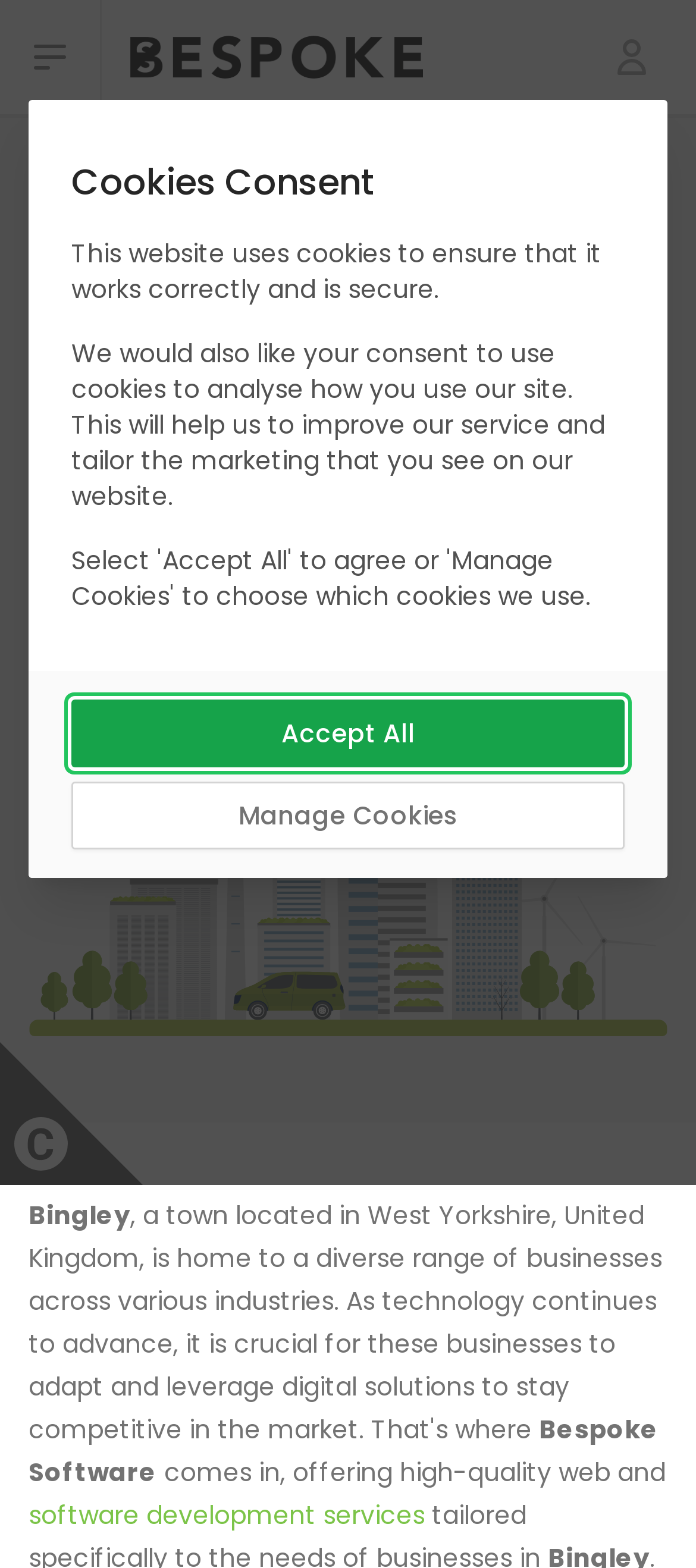Articulate a complete and detailed caption of the webpage elements.

The webpage is about software development services in Bingley, West Yorkshire, United Kingdom. At the top left corner, there is a button to open the main menu. Next to it, on the top center, is the logo of Bespoke Software Development, which is an image. On the top right corner, there is a link to sign in, accompanied by a small icon.

Below the logo, there is a large heading that reads "SOFTWARE DEVELOPMENT BINGLEY". Underneath, there is a link to a West Yorkshire page, which is accompanied by a short description "3 min read". There are two buttons, "How We Work" and "Contact Us", placed side by side.

On the center of the page, there is a large image of a city, representing Bingley as an area the company covers. At the bottom of the page, there is a section that describes the company's services, with a heading "Bespoke Software" and a brief description of their software development services.

On the bottom left corner, there is a button to access cookie settings, accompanied by a small icon. Above it, there is a section about cookies consent, with a heading and two paragraphs of text explaining the use of cookies on the website. There are two buttons, "Accept All" and "Manage Cookies", allowing users to control their cookie preferences.